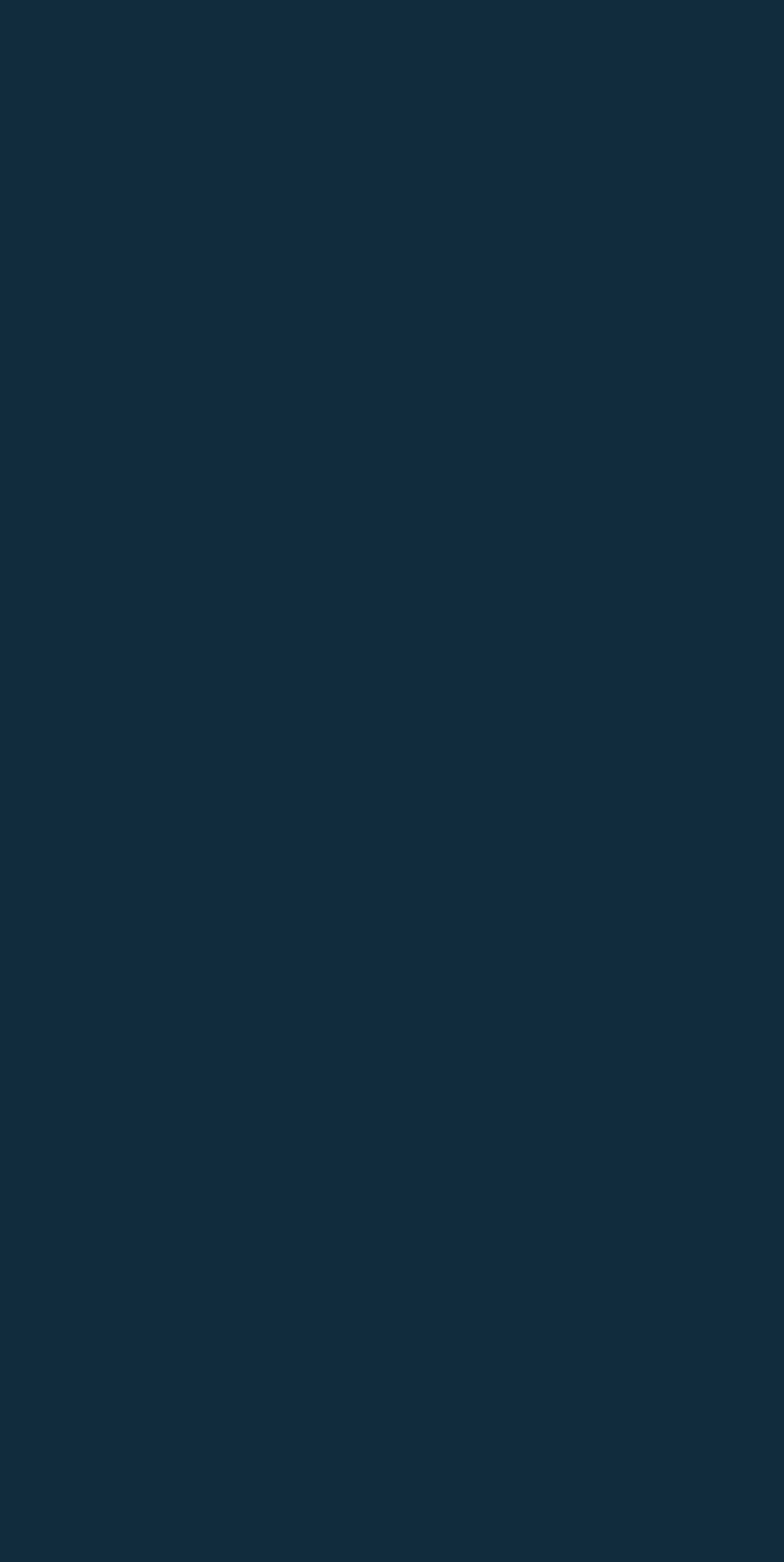Based on the element description "Be on TV", predict the bounding box coordinates of the UI element.

[0.103, 0.473, 0.228, 0.496]